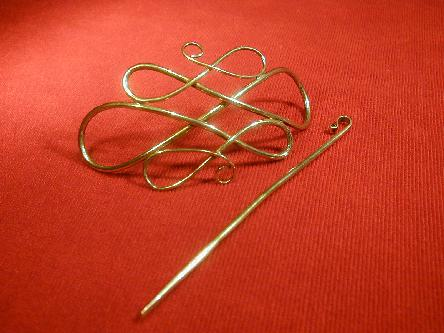What is the material of the hair slide?
Look at the screenshot and respond with one word or a short phrase.

silver